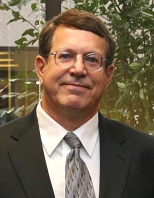Is the man's expression warm and approachable?
Refer to the image and give a detailed answer to the question.

The image features the man with a warm expression that suggests he is engaged and ready to connect, which implies a sense of approachability and friendliness.